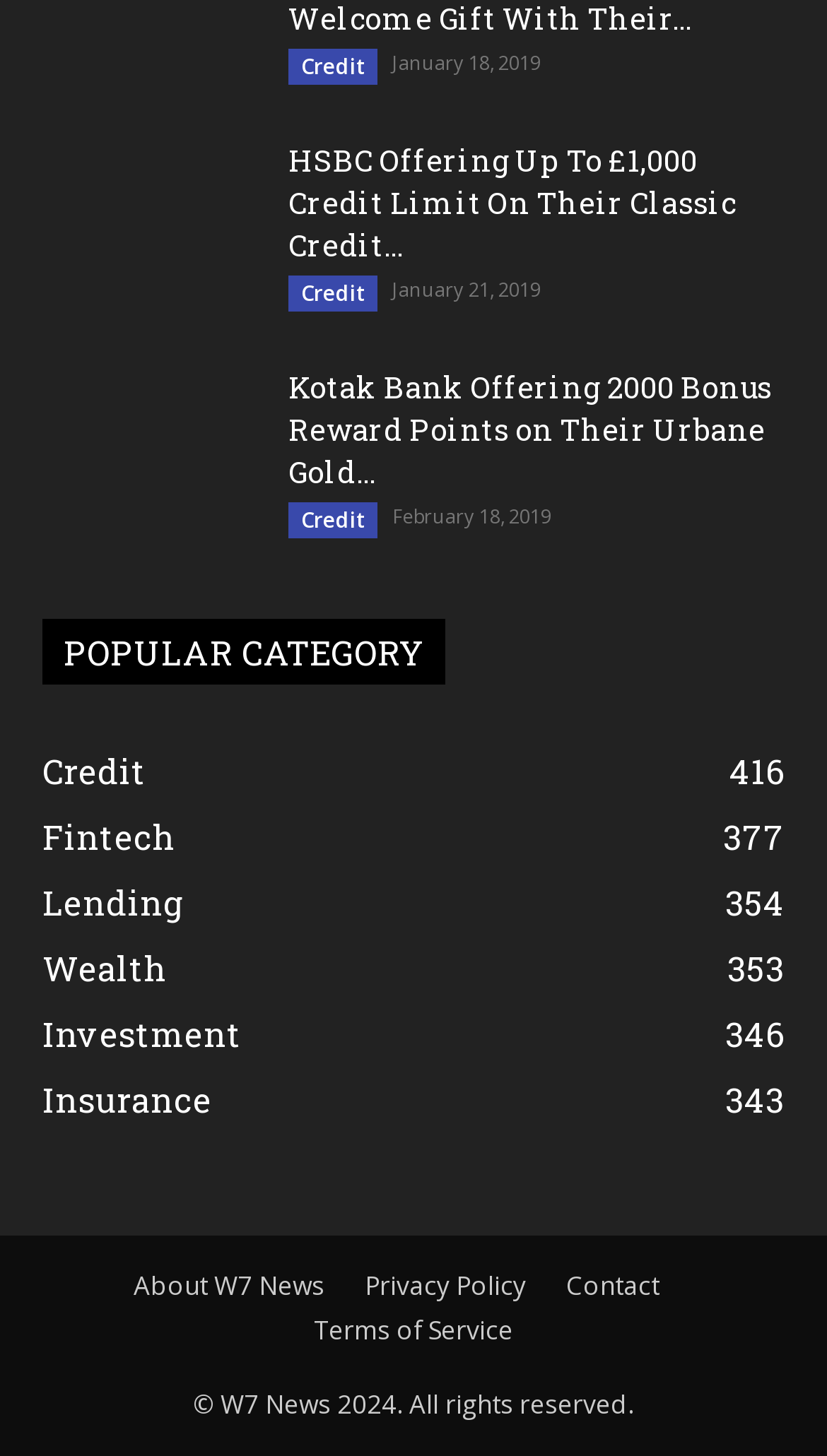Please locate the bounding box coordinates of the element that should be clicked to achieve the given instruction: "Click on the 'Credit' link".

[0.349, 0.034, 0.456, 0.058]